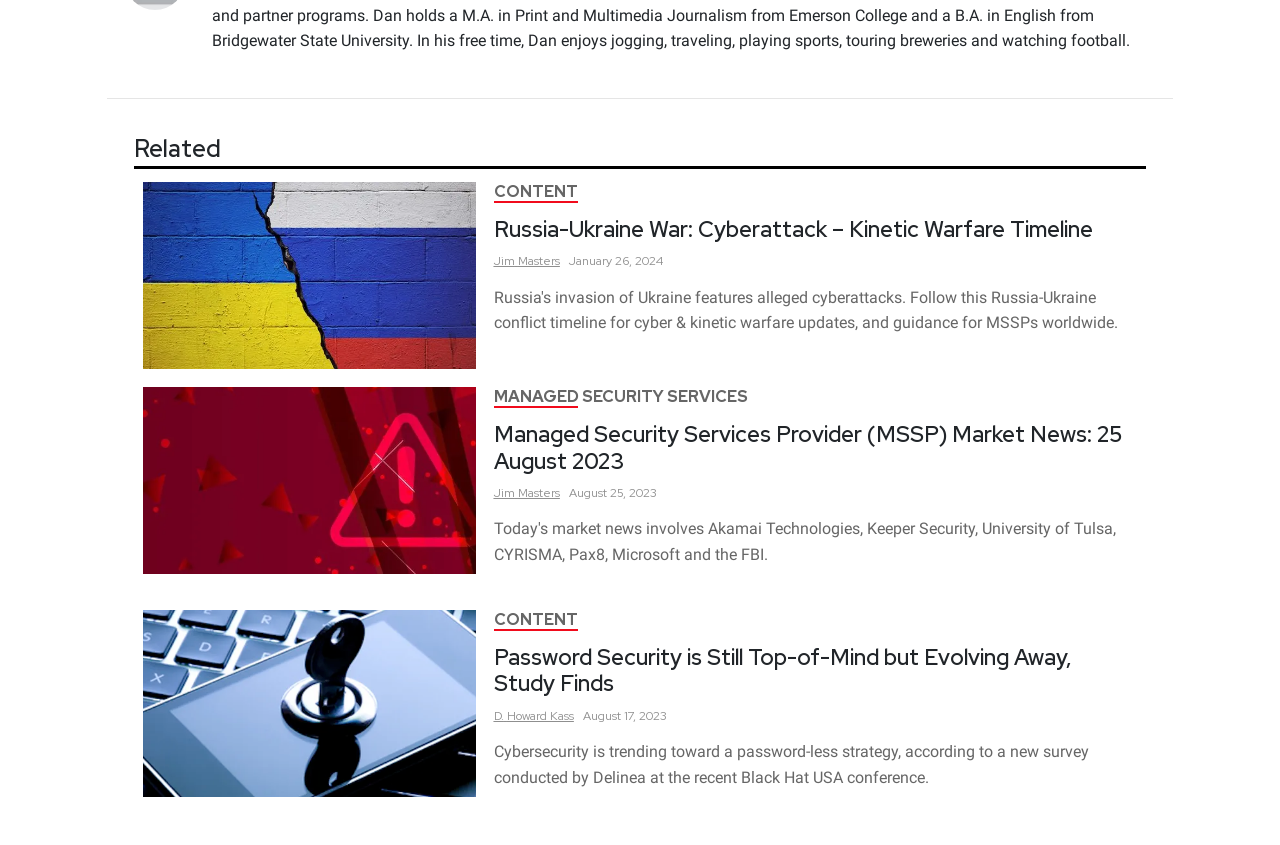Determine the bounding box coordinates of the target area to click to execute the following instruction: "Read the article 'Managed Security Services Provider (MSSP) Market News: 25 August 2023'."

[0.386, 0.5, 0.889, 0.562]